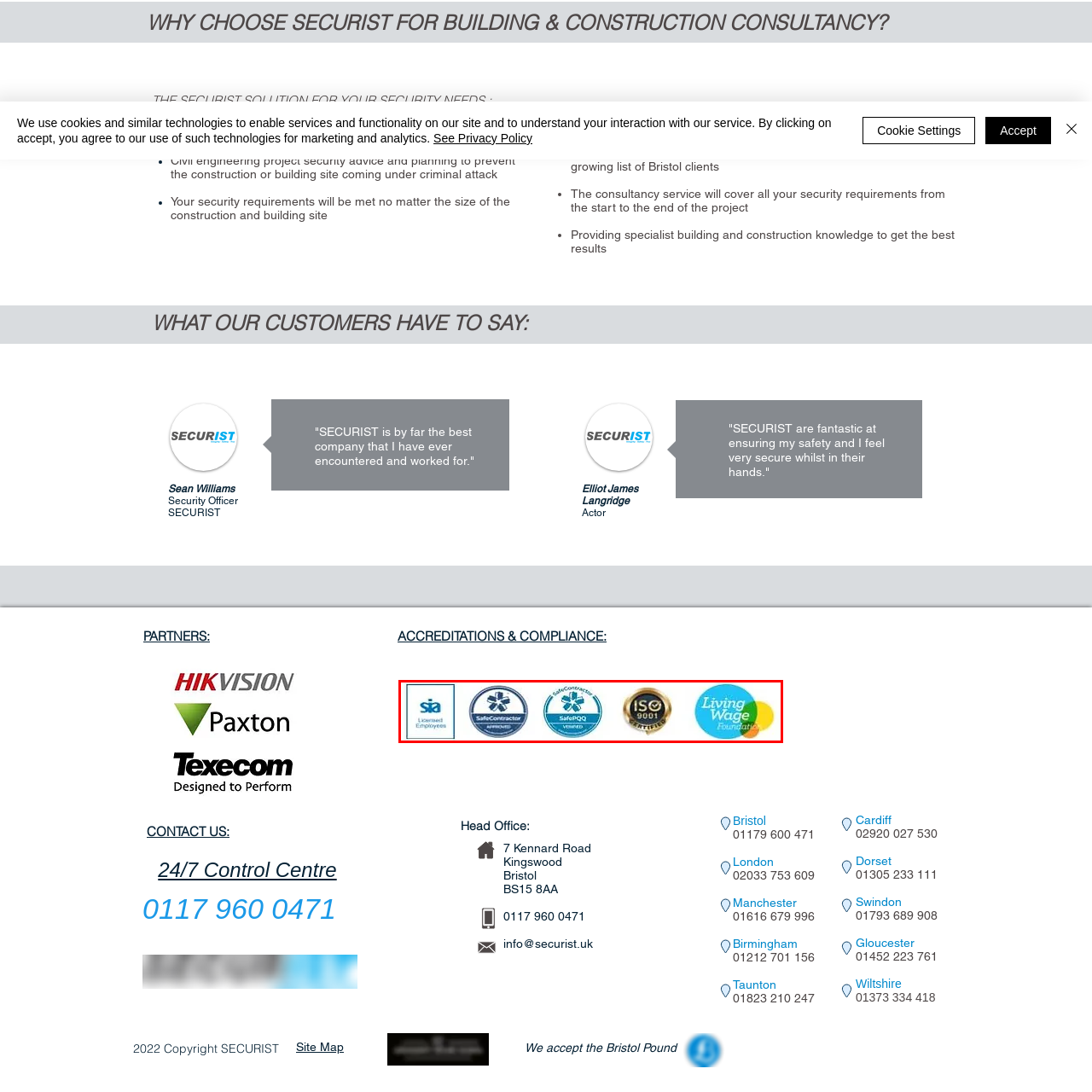Observe the image within the red boundary, How many logos are displayed in the image? Respond with a one-word or short phrase answer.

5